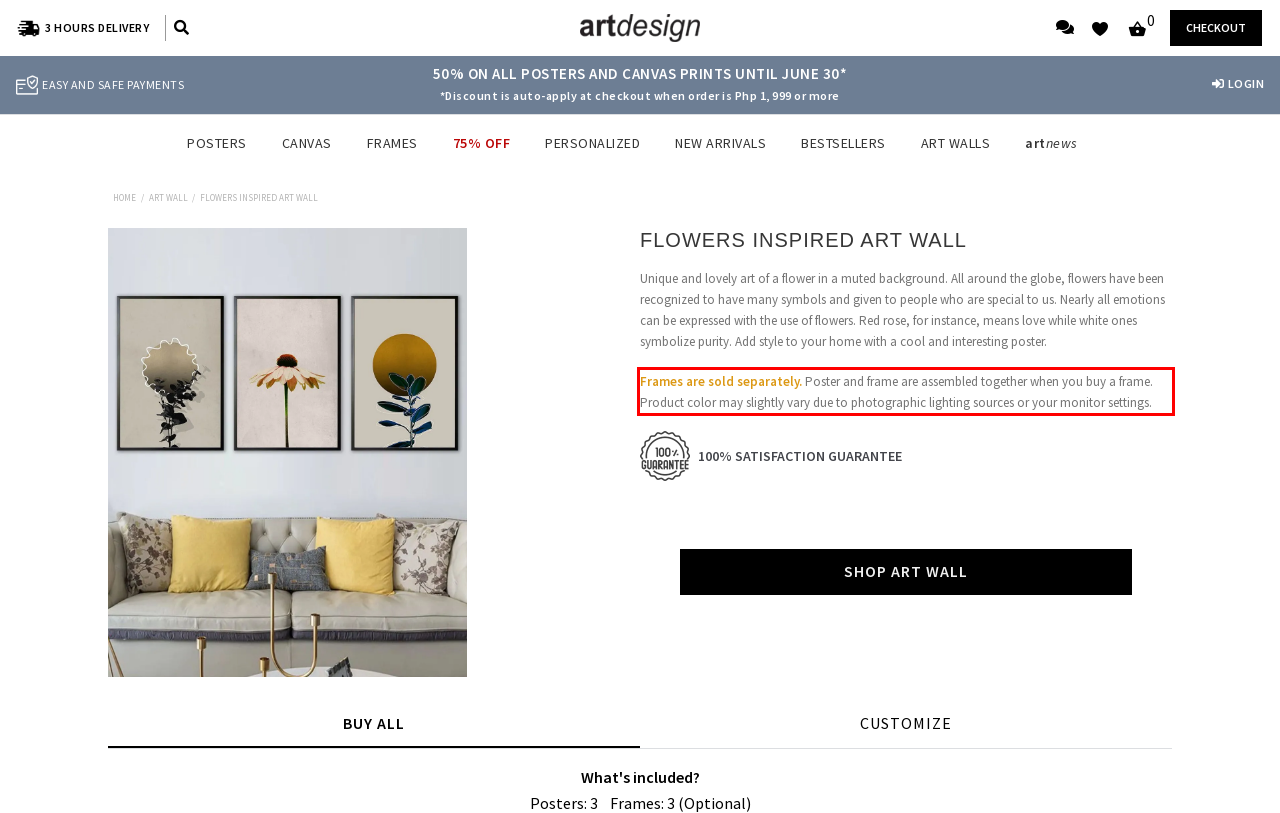Your task is to recognize and extract the text content from the UI element enclosed in the red bounding box on the webpage screenshot.

Frames are sold separately. Poster and frame are assembled together when you buy a frame. Product color may slightly vary due to photographic lighting sources or your monitor settings.